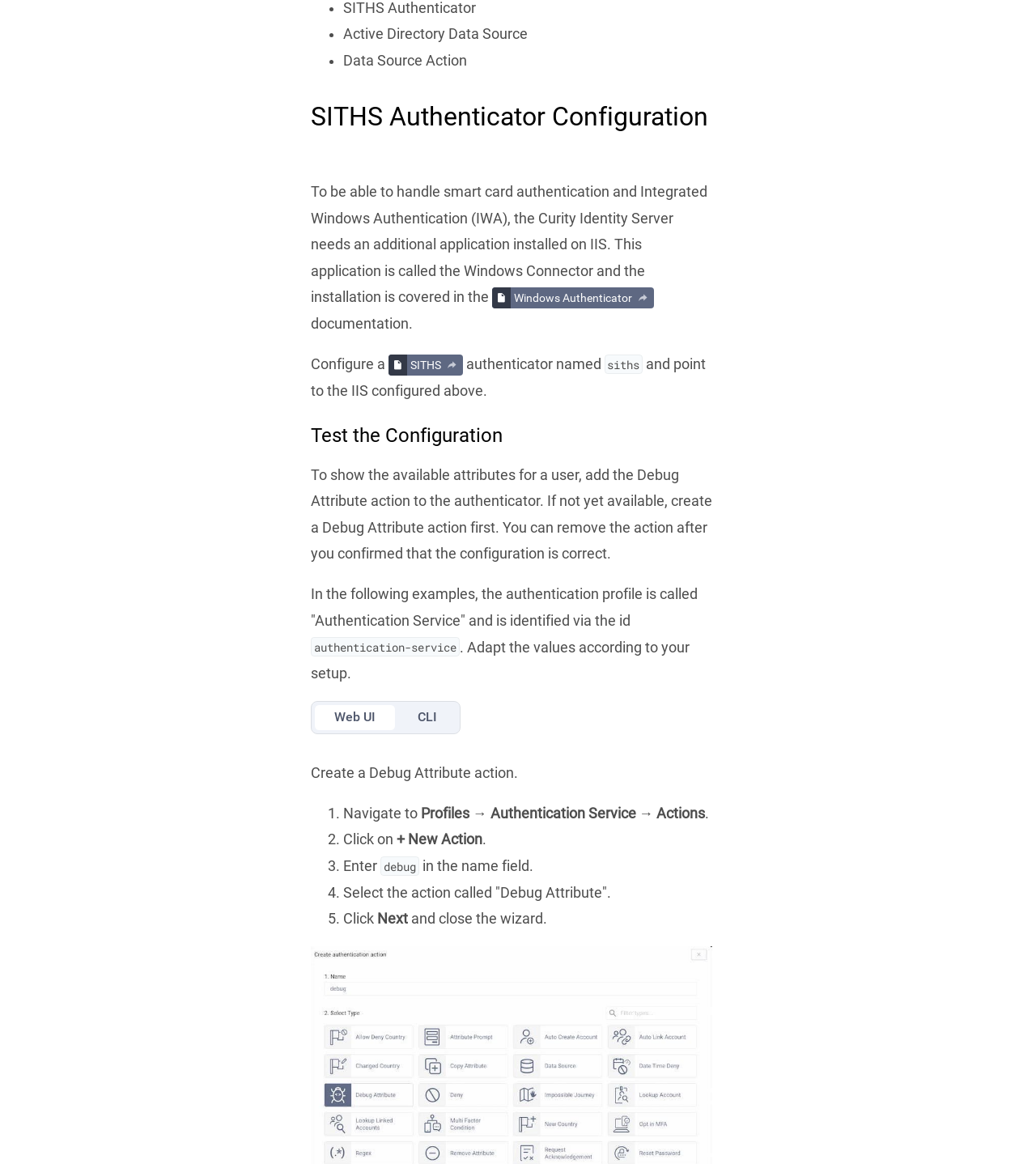Based on the element description: "JWT Assertions", identify the UI element and provide its bounding box coordinates. Use four float numbers between 0 and 1, [left, top, right, bottom].

[0.045, 0.271, 0.262, 0.301]